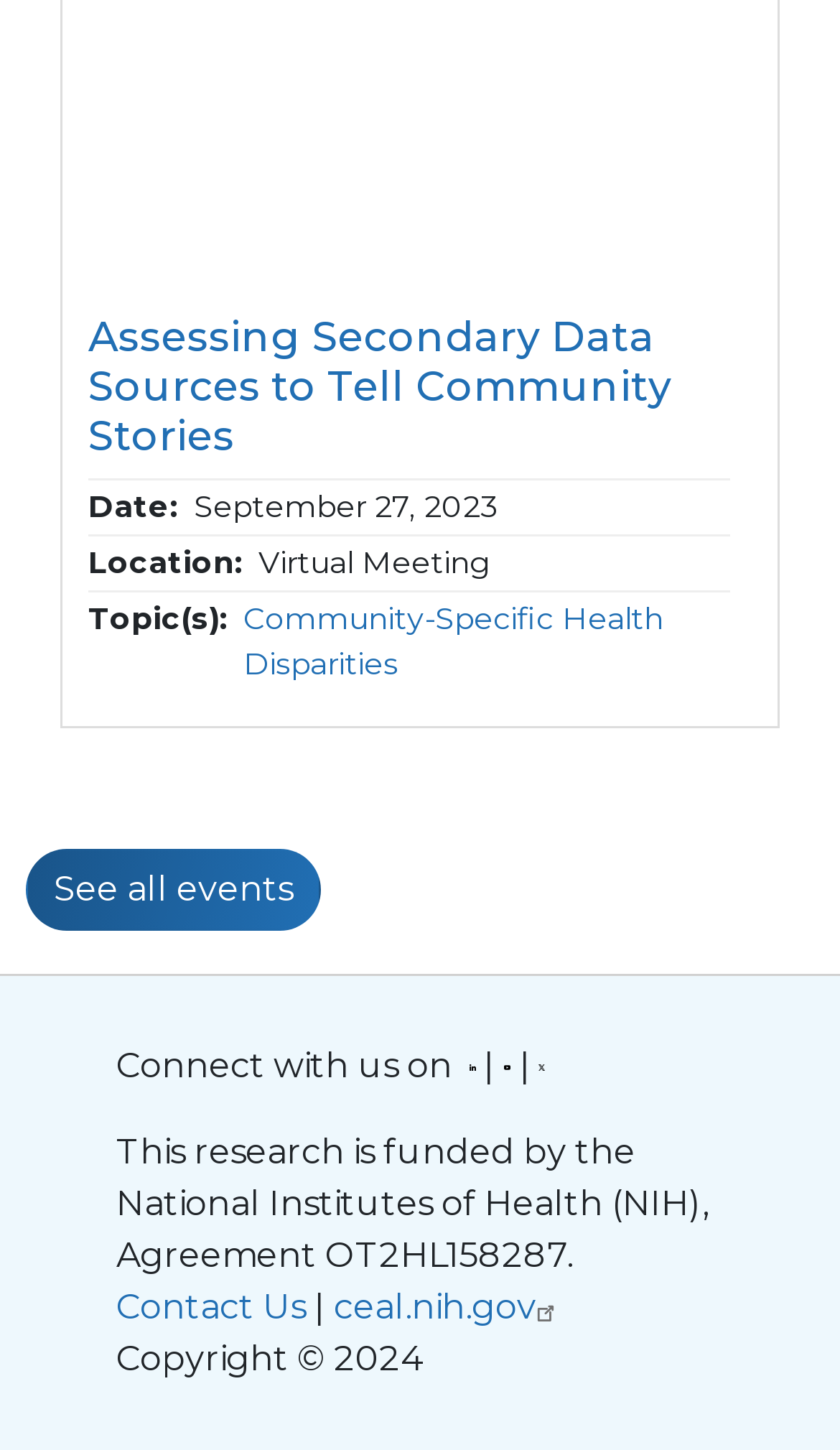Can you give a comprehensive explanation to the question given the content of the image?
What is the funding source of the research?

I found the funding source of the research by looking at the text at the bottom of the page, which states 'This research is funded by the National Institutes of Health (NIH), Agreement OT2HL158287'.